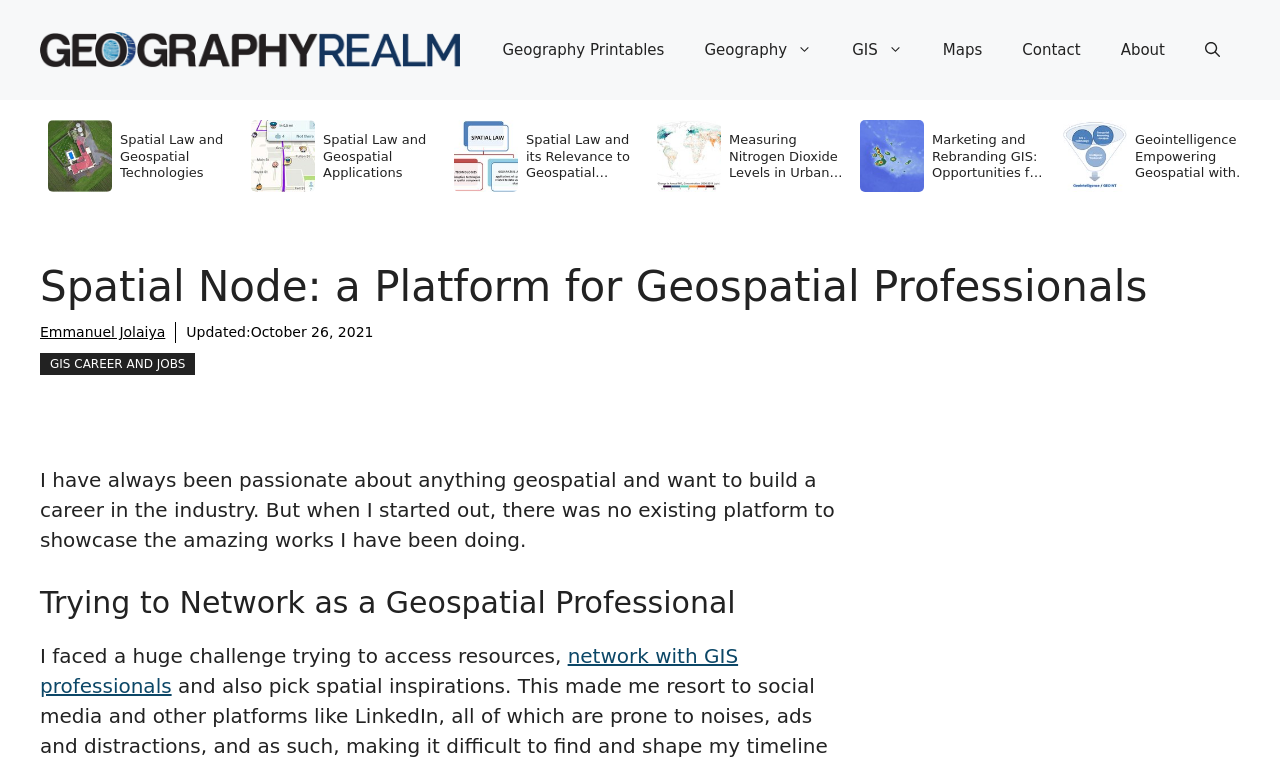Please identify the bounding box coordinates of the clickable area that will allow you to execute the instruction: "Read more about 4 Guardrails of Communication for a Healthy Marriage".

None